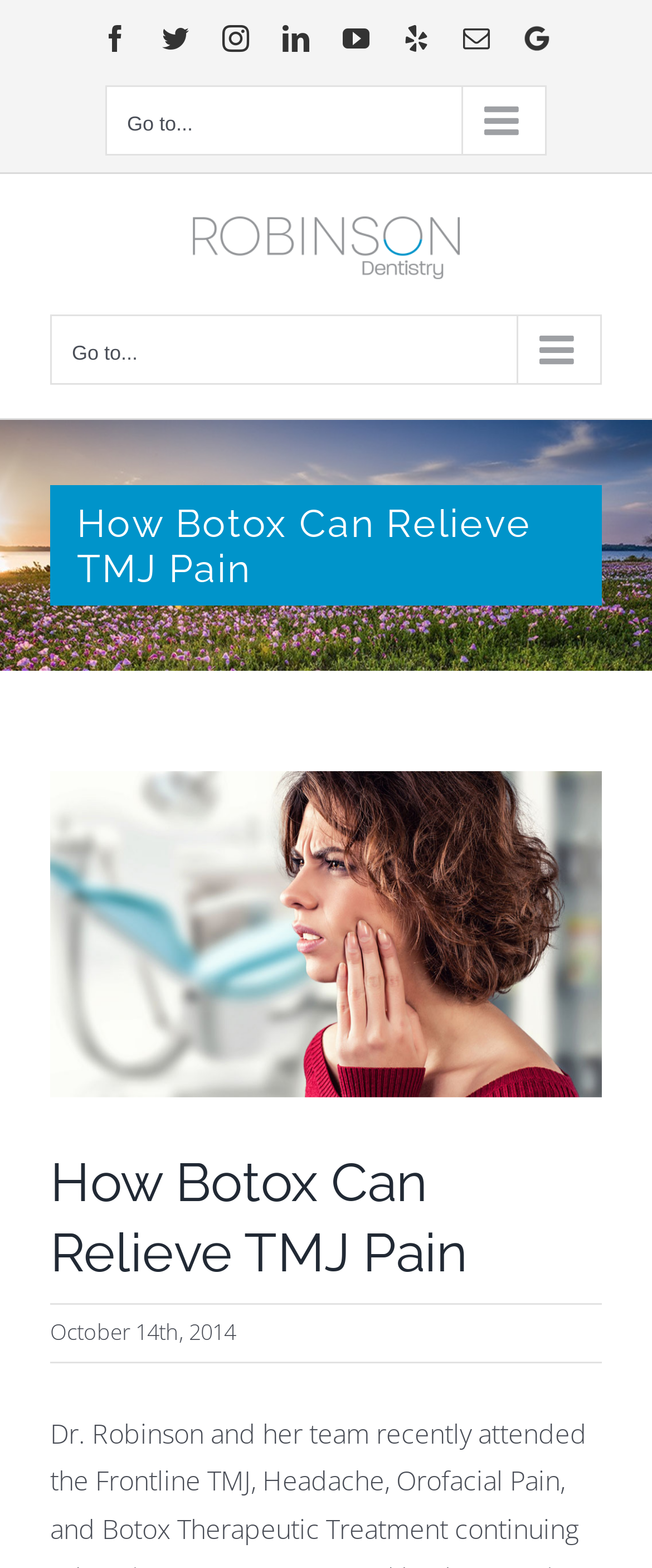What is the purpose of the 'Go to...' button?
Using the image as a reference, answer the question with a short word or phrase.

To navigate to a menu